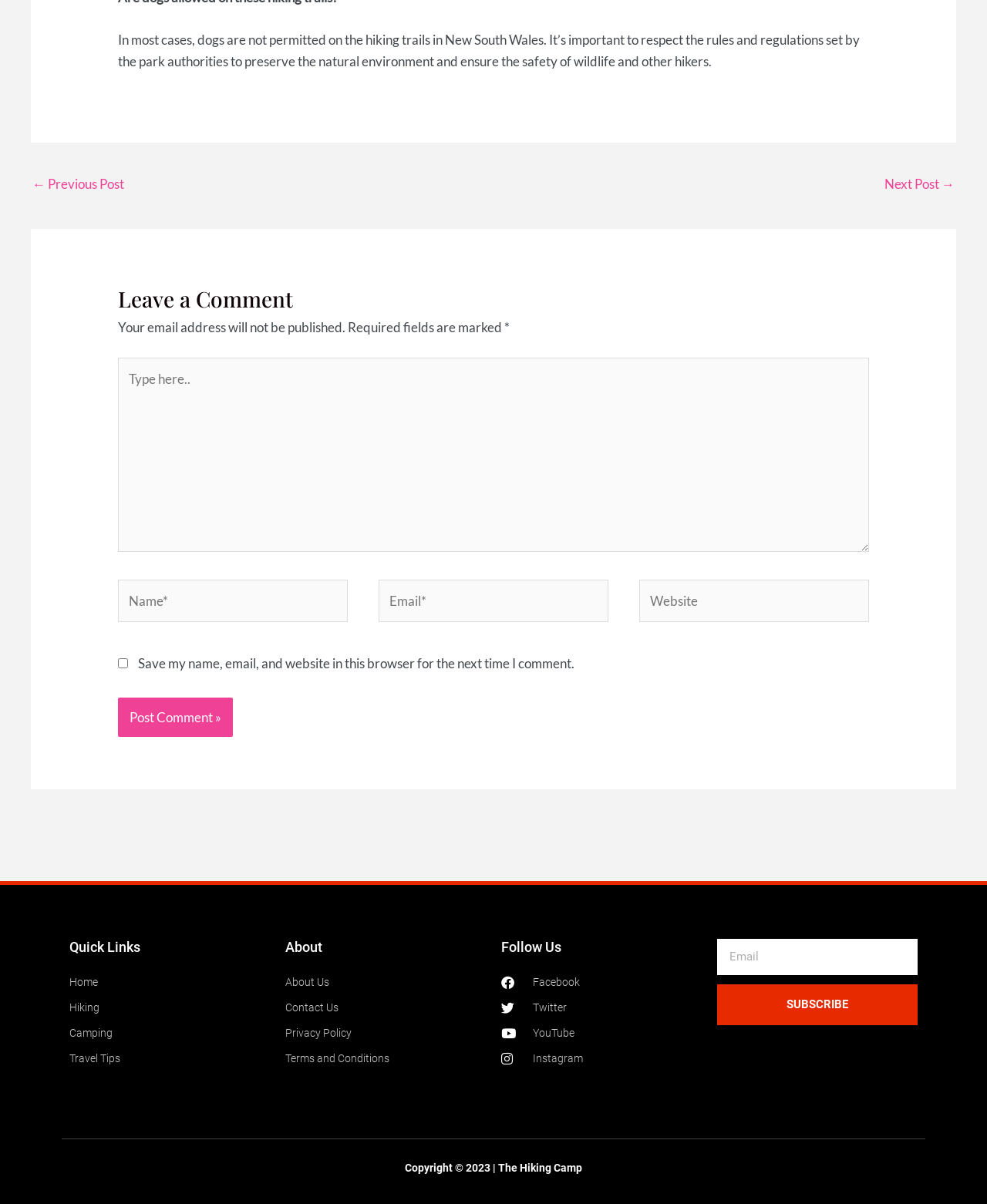Please give a short response to the question using one word or a phrase:
What is the purpose of the comment section?

Leave a comment